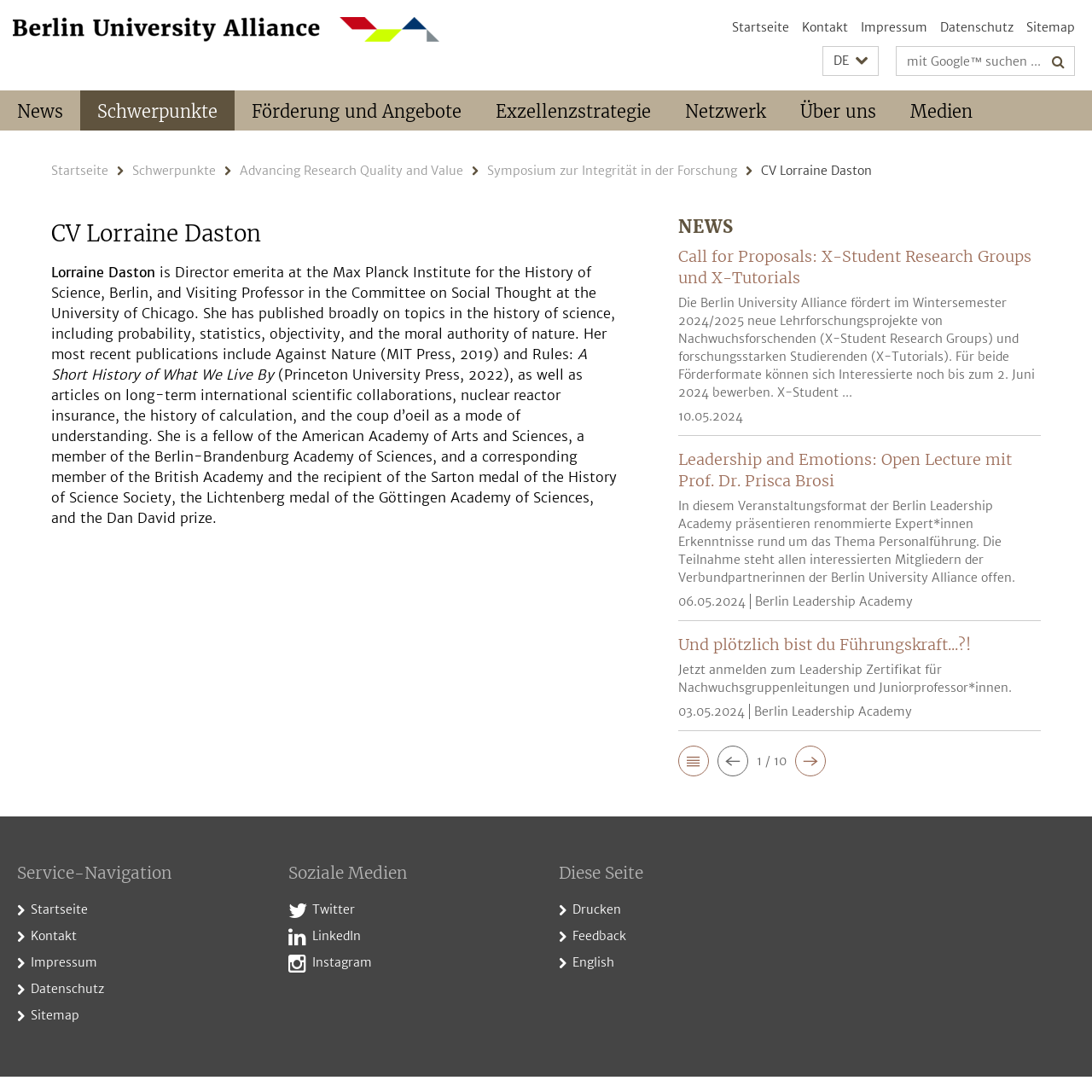What is the language of the webpage?
Refer to the image and provide a concise answer in one word or phrase.

German